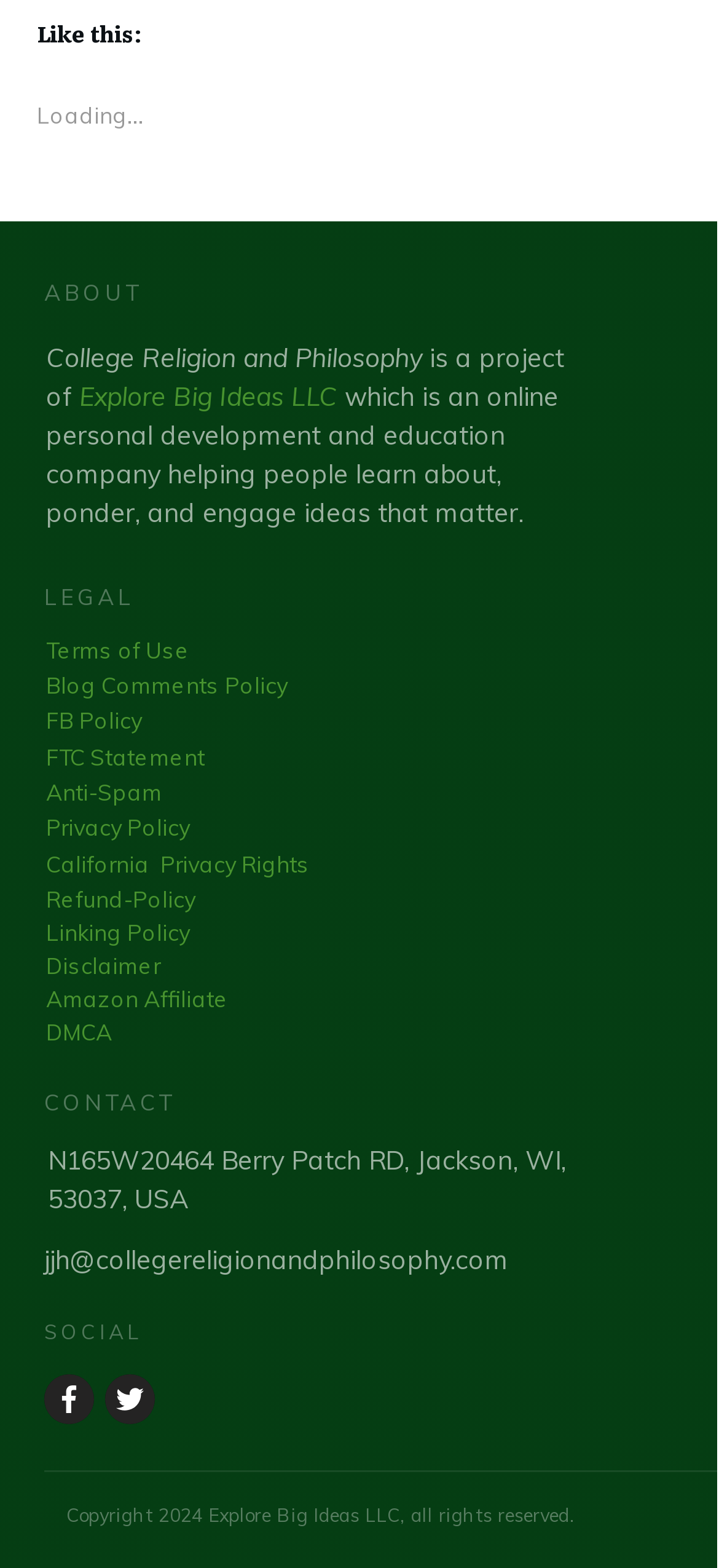Please specify the coordinates of the bounding box for the element that should be clicked to carry out this instruction: "view post from September 29, 2019". The coordinates must be four float numbers between 0 and 1, formatted as [left, top, right, bottom].

None